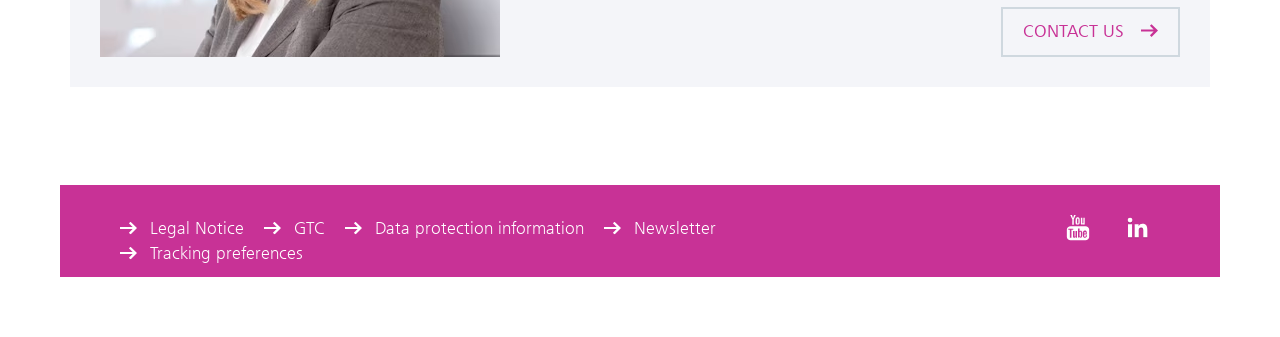Can you find the bounding box coordinates for the element to click on to achieve the instruction: "Click on CONTACT US"?

[0.782, 0.02, 0.922, 0.169]